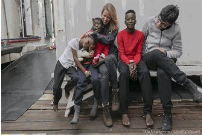Provide a comprehensive description of the image.

In this emotionally resonant image, a diverse group of individuals is captured in a moment of connection and intimacy. A woman with long, flowing hair and a warm demeanor sits in the middle, holding a young child dressed in a vibrant red sweater. Surrounding them are several children, each showcasing their unique personalities through their expressions and postures. One child leans affectionately against the woman, while another rests their head on her knee, highlighting a sense of comfort and safety. On the right, an adult sits quietly, absorbed in contemplation, providing a contrast to the lively interactions taking place. The backdrop suggests a casual, perhaps rustic setting, emphasizing a shared journey or experience among the group. This image beautifully encapsulates themes of care, community, and the bonds formed in challenging circumstances.